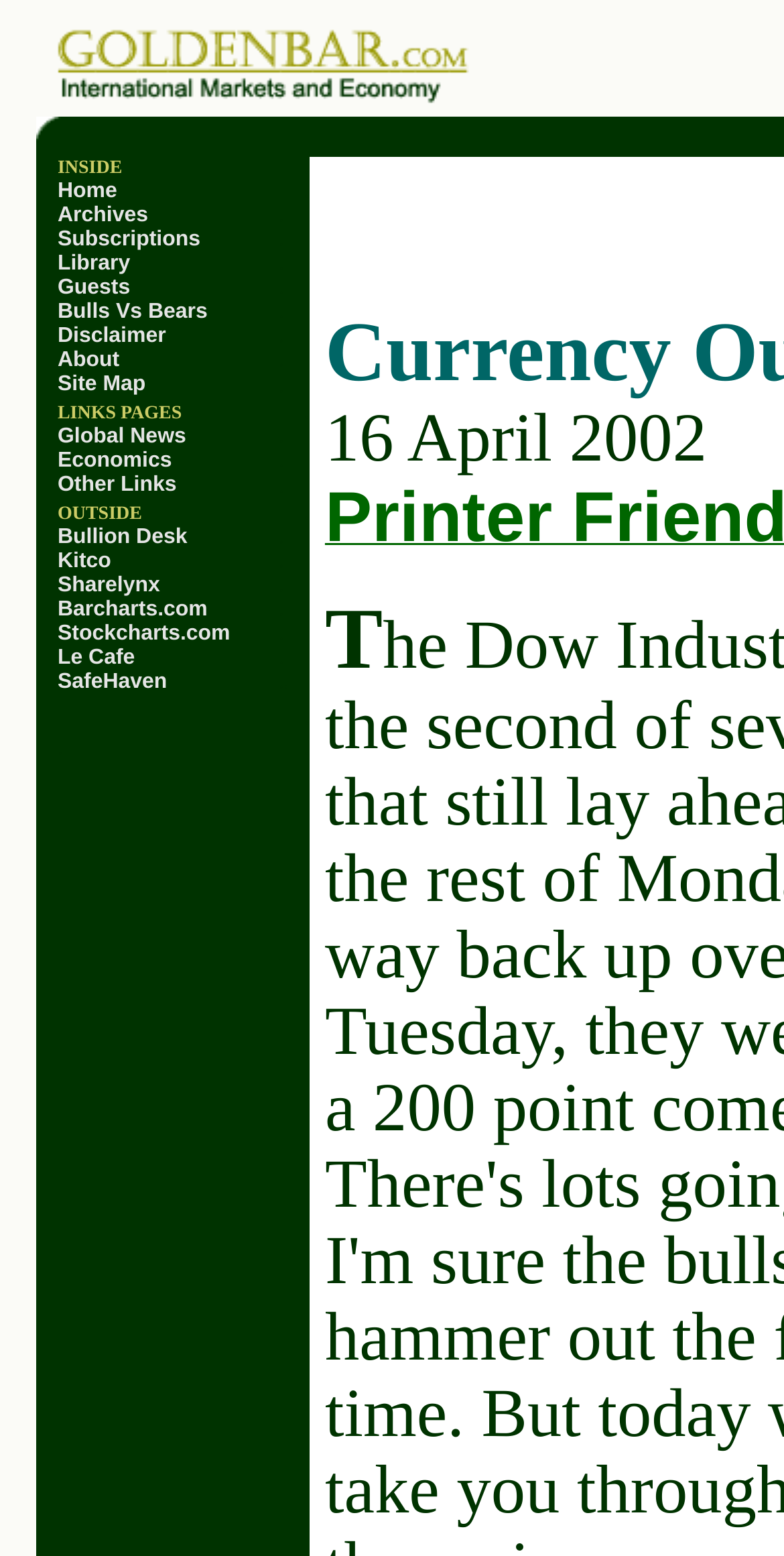Determine the bounding box coordinates of the clickable region to execute the instruction: "View Archives". The coordinates should be four float numbers between 0 and 1, denoted as [left, top, right, bottom].

[0.073, 0.131, 0.189, 0.146]